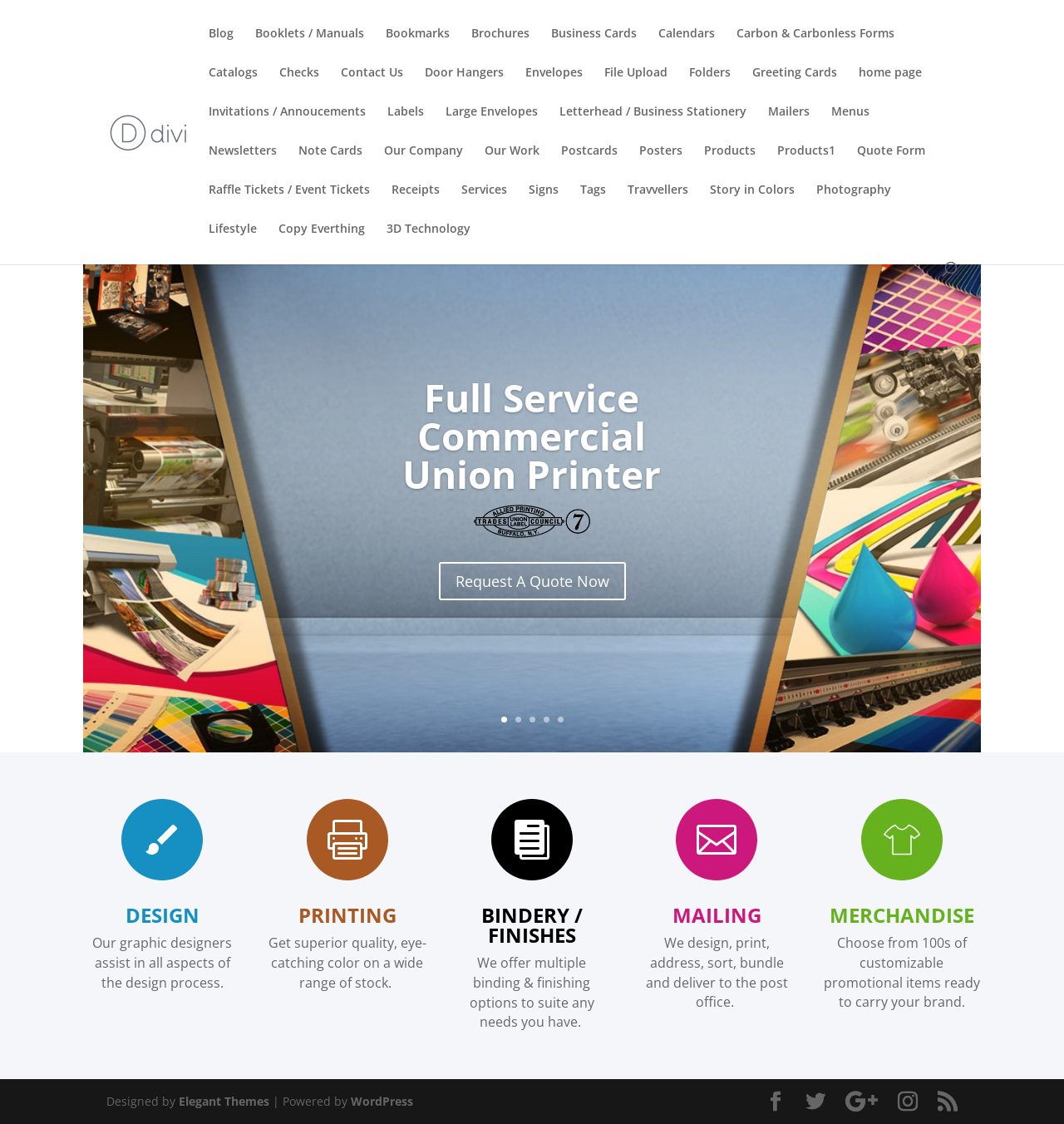Refer to the image and provide a thorough answer to this question:
How many services are listed?

The services are listed in the middle section of the webpage, and they are DESIGN, PRINTING, BINDERY / FINISHES, MAILING, and MERCHANDISE. There are 5 services in total.